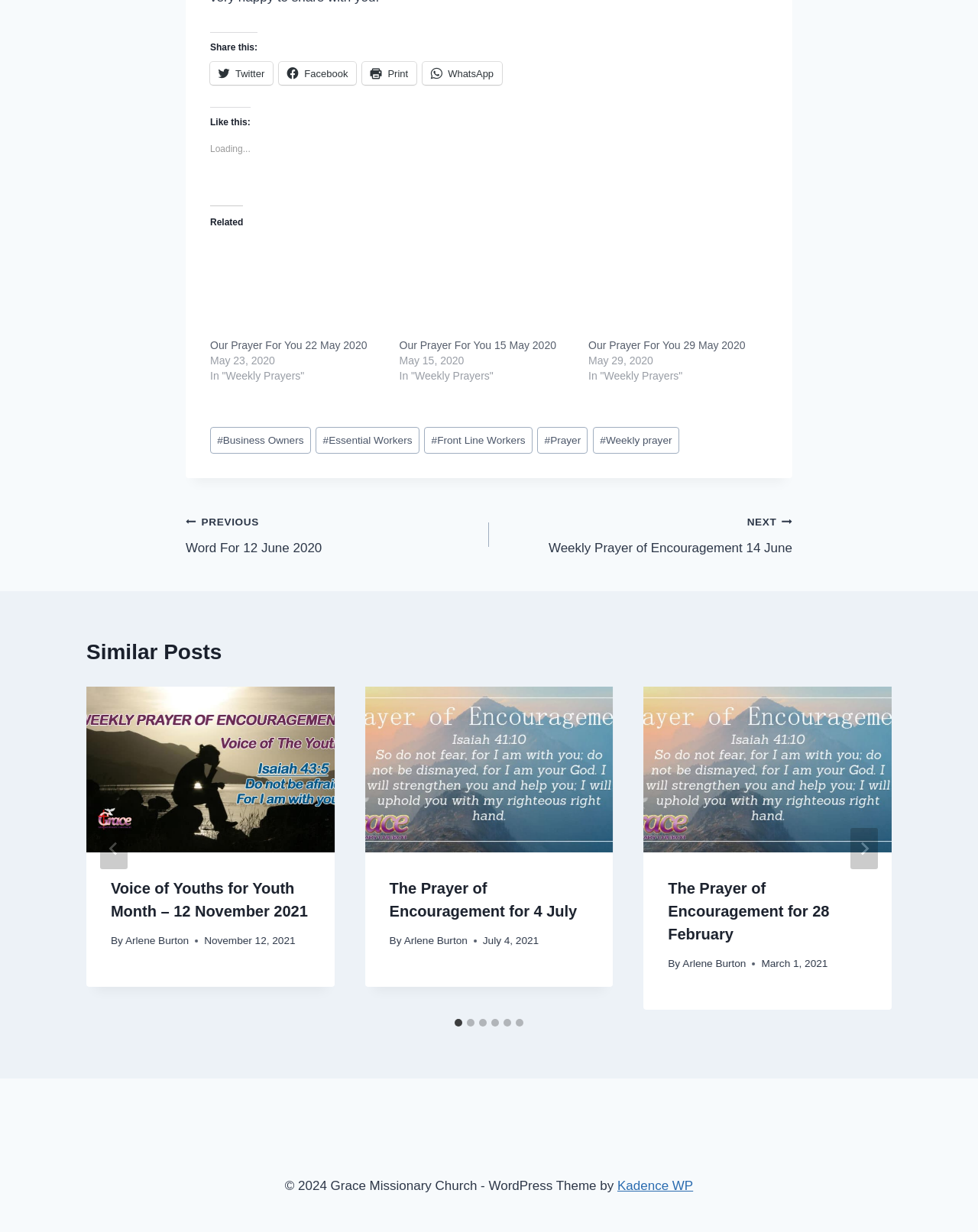Locate the bounding box coordinates of the element's region that should be clicked to carry out the following instruction: "Share on Twitter". The coordinates need to be four float numbers between 0 and 1, i.e., [left, top, right, bottom].

[0.215, 0.05, 0.279, 0.069]